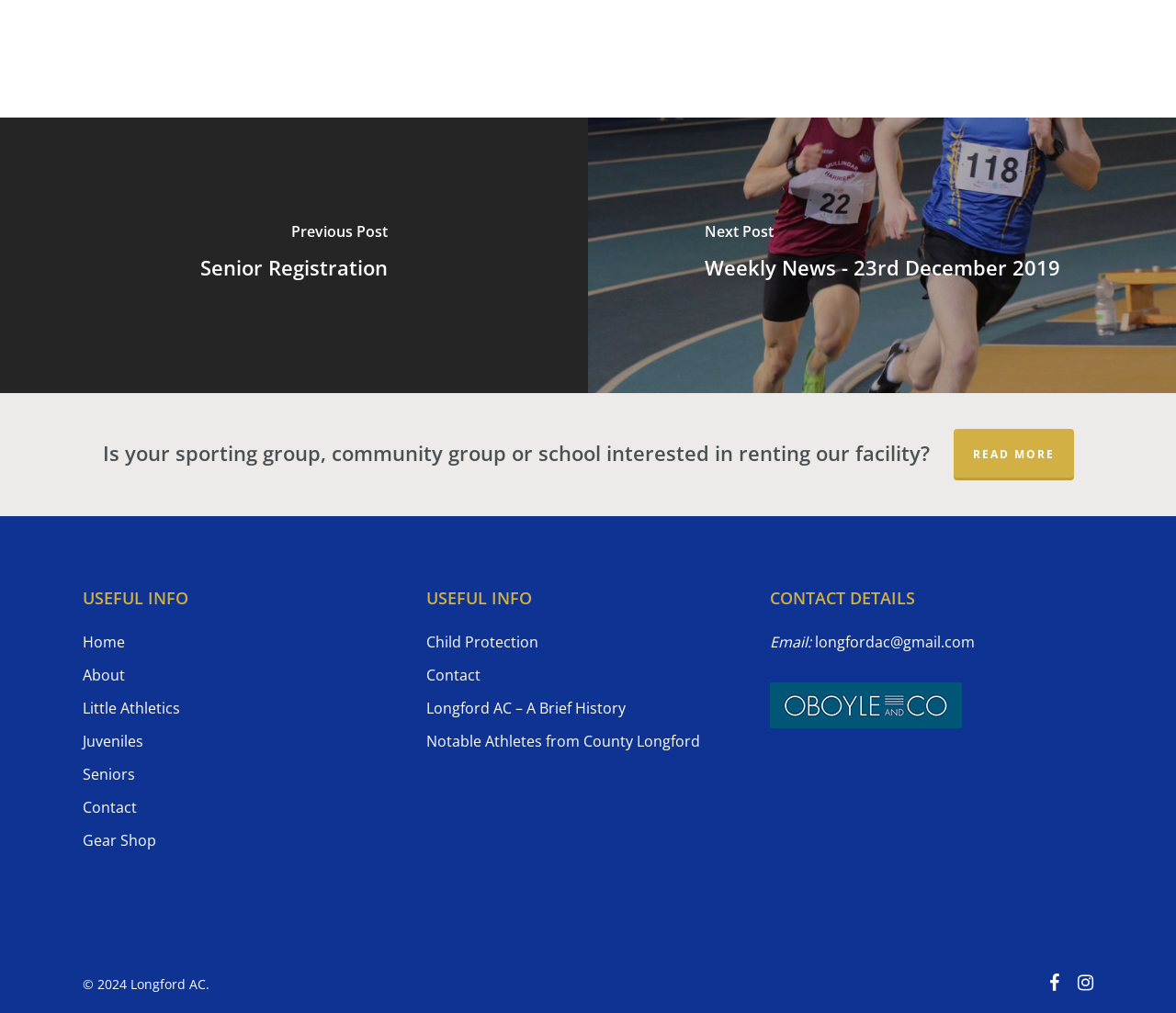Kindly determine the bounding box coordinates for the clickable area to achieve the given instruction: "Click on Senior Registration".

[0.0, 0.116, 0.5, 0.388]